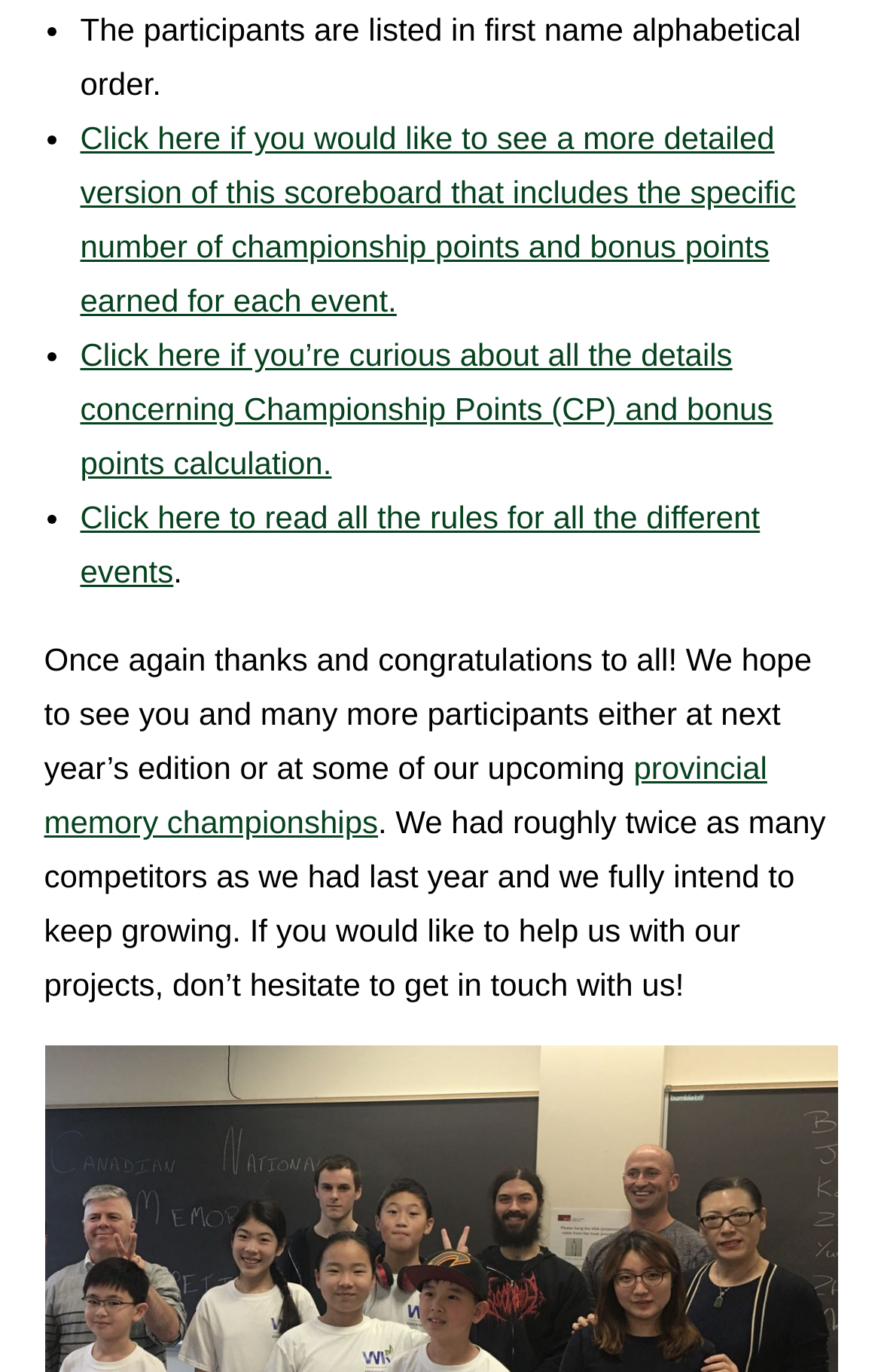What type of championships are mentioned in the webpage?
Using the details from the image, give an elaborate explanation to answer the question.

The webpage mentions 'provincial memory championships' which suggests that the webpage is related to memory competitions or events.